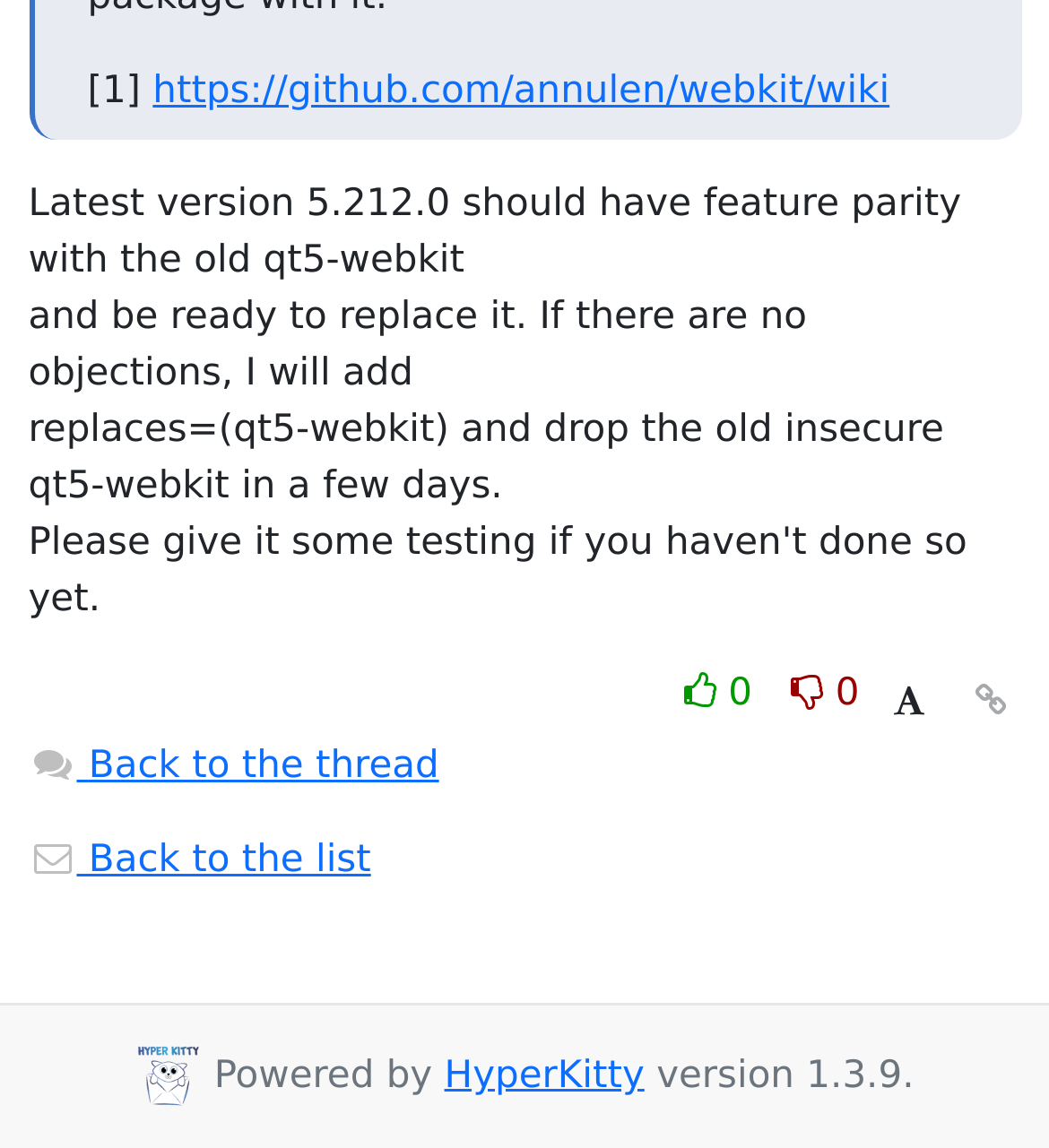What is the text of the link that takes you back to the thread?
Refer to the image and provide a concise answer in one word or phrase.

Back to the thread